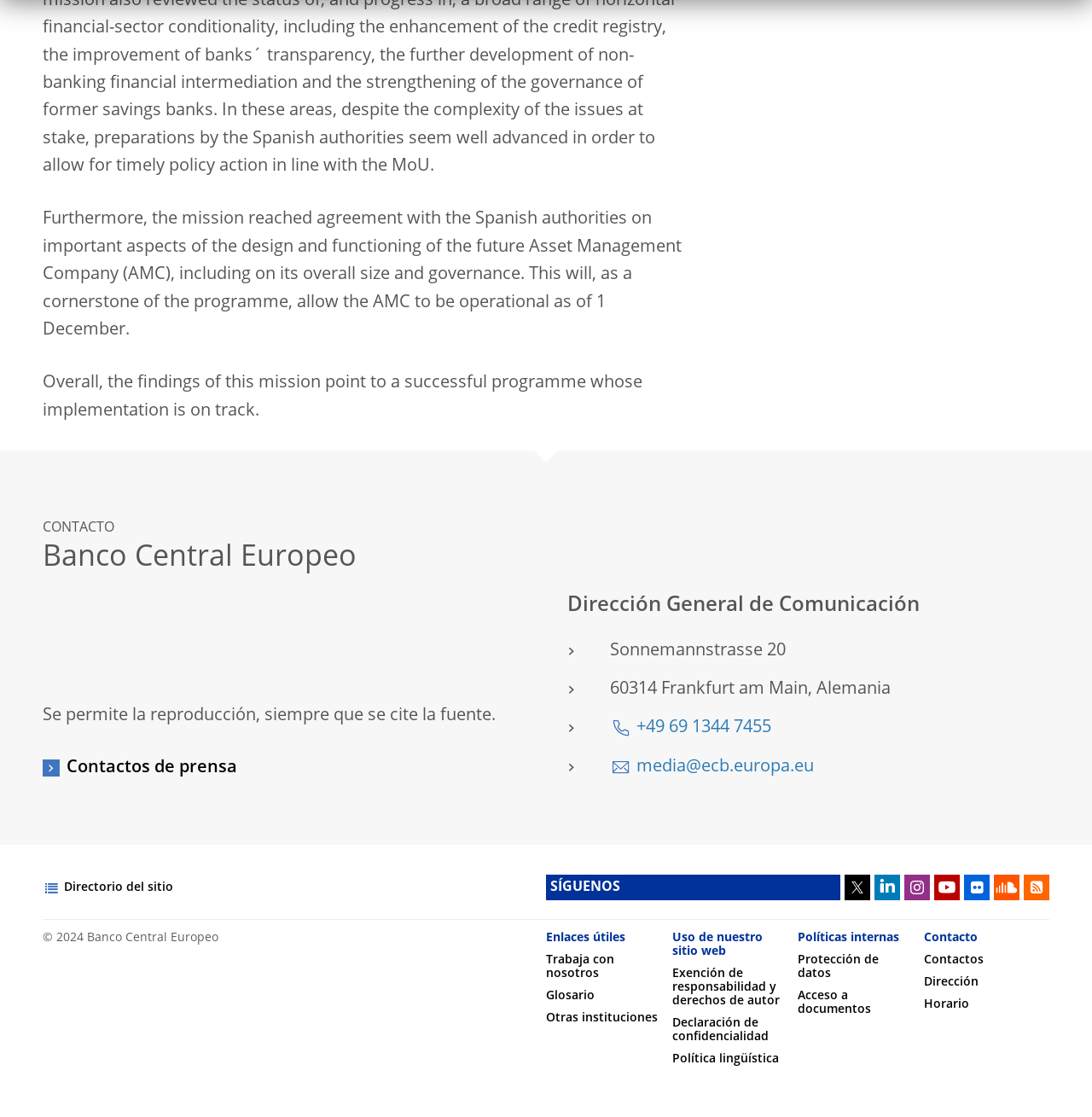Please give the bounding box coordinates of the area that should be clicked to fulfill the following instruction: "Click the link to compare with Corey v. State". The coordinates should be in the format of four float numbers from 0 to 1, i.e., [left, top, right, bottom].

None